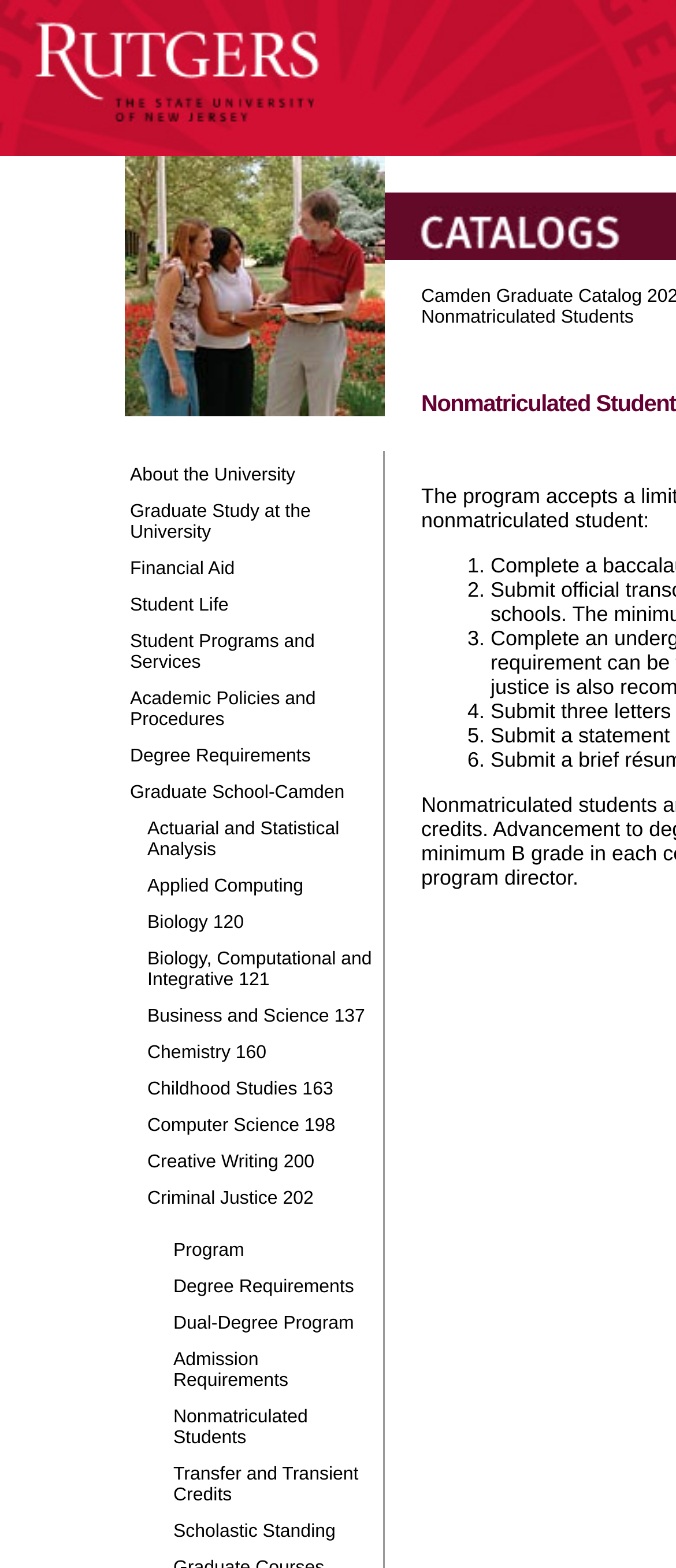Analyze and describe the webpage in a detailed narrative.

This webpage is a catalog navigator for nonmatriculated students, featuring a university's graduate school Camden logo at the top left corner. Below the logo, there is a table with multiple rows, each containing a link to a specific topic or program. The topics include "About the University", "Graduate Study at the University", "Financial Aid", "Student Life", "Student Programs and Services", "Academic Policies and Procedures", "Degree Requirements", and many more.

The links are organized in a vertical list, with each link positioned below the previous one. There are a total of 24 links, each with a brief description of the topic or program it leads to. The links are evenly spaced and aligned to the left, making it easy to scan and navigate through the list.

The webpage has a clean and organized layout, with a focus on providing easy access to various resources and information for nonmatriculated students.